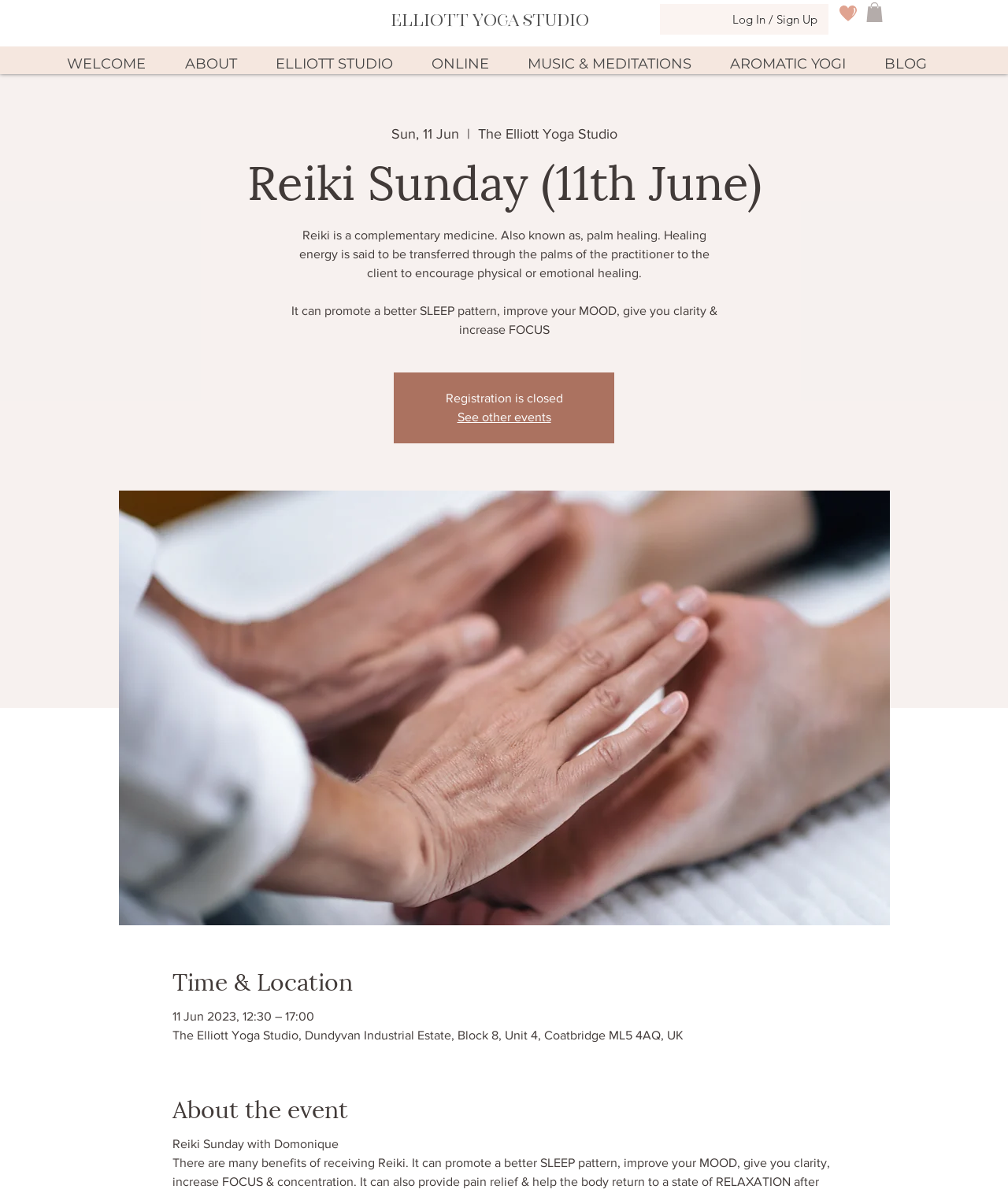Calculate the bounding box coordinates for the UI element based on the following description: "#comp-kbdj0z9k svg [data-color="1"] {fill: #E0A390;}". Ensure the coordinates are four float numbers between 0 and 1, i.e., [left, top, right, bottom].

[0.833, 0.005, 0.85, 0.018]